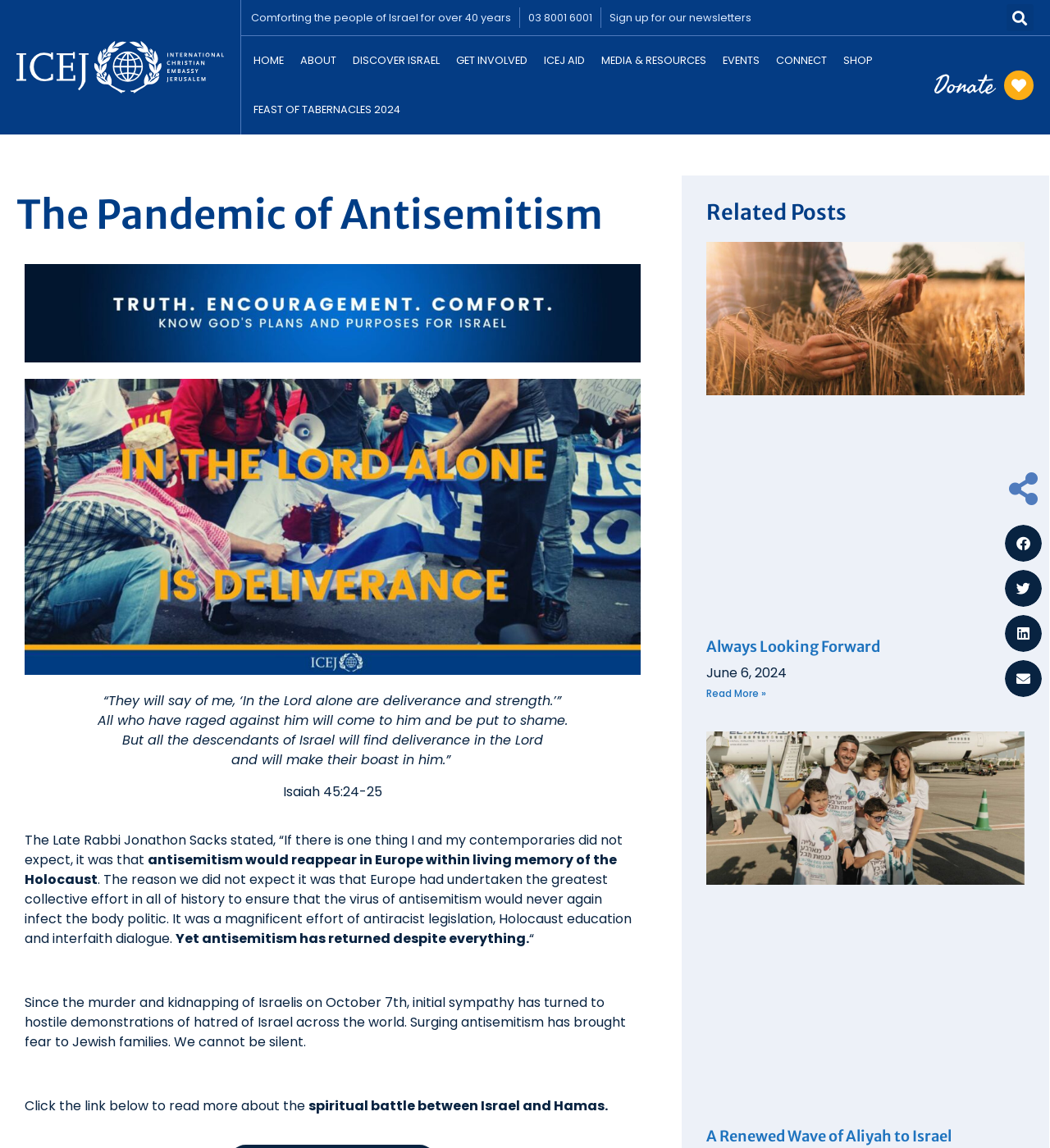Can you provide the bounding box coordinates for the element that should be clicked to implement the instruction: "Search for something"?

[0.833, 0.004, 0.984, 0.027]